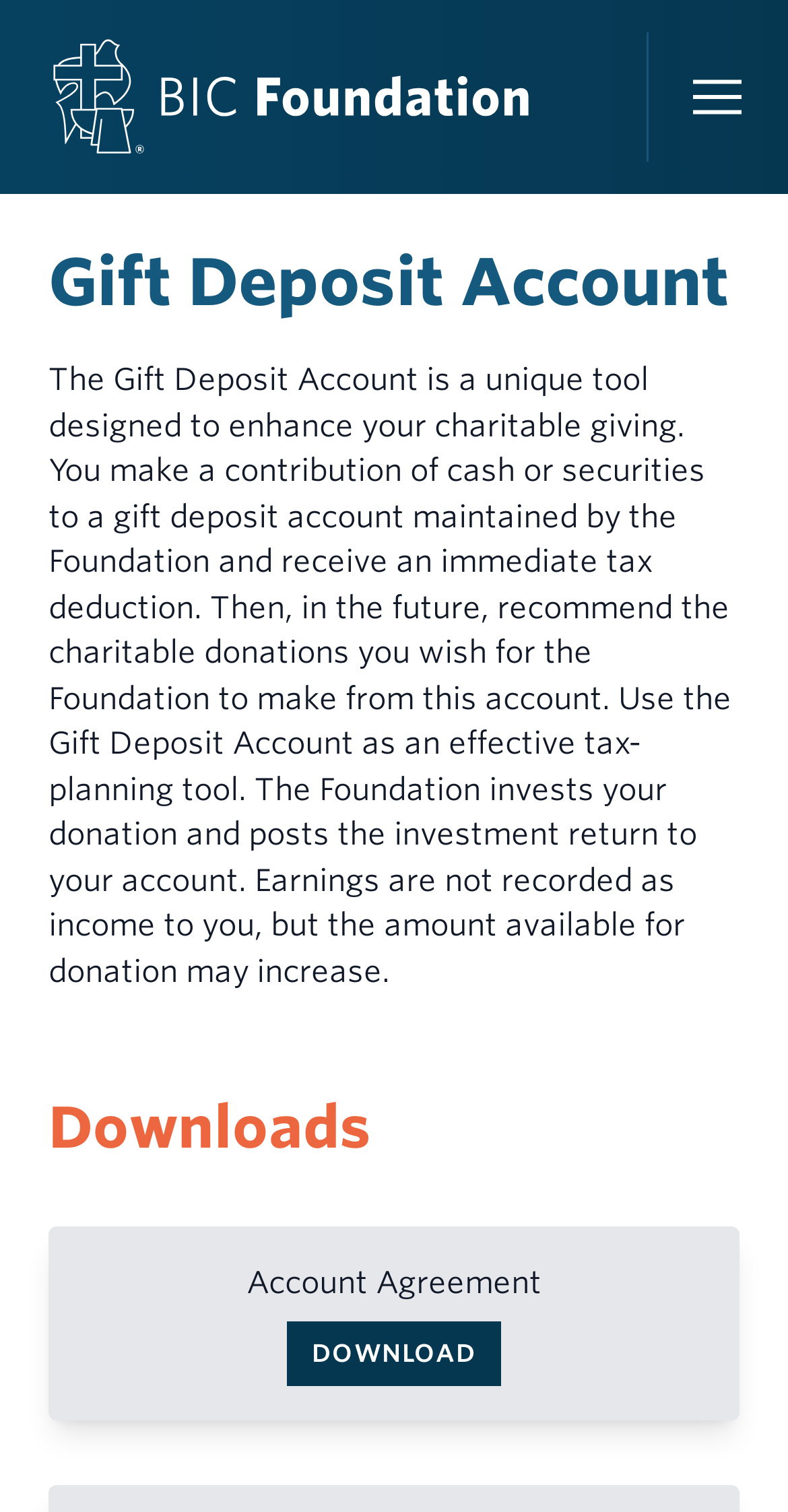With reference to the image, please provide a detailed answer to the following question: How many investment options are available?

The investment options are listed under the 'Investments' section, which includes 'Demand Certificates (TAP)', 'Term Certificates (SIC)', 'Common Trust Fund', and four other options. Counting these options, there are a total of 7 investment options available.